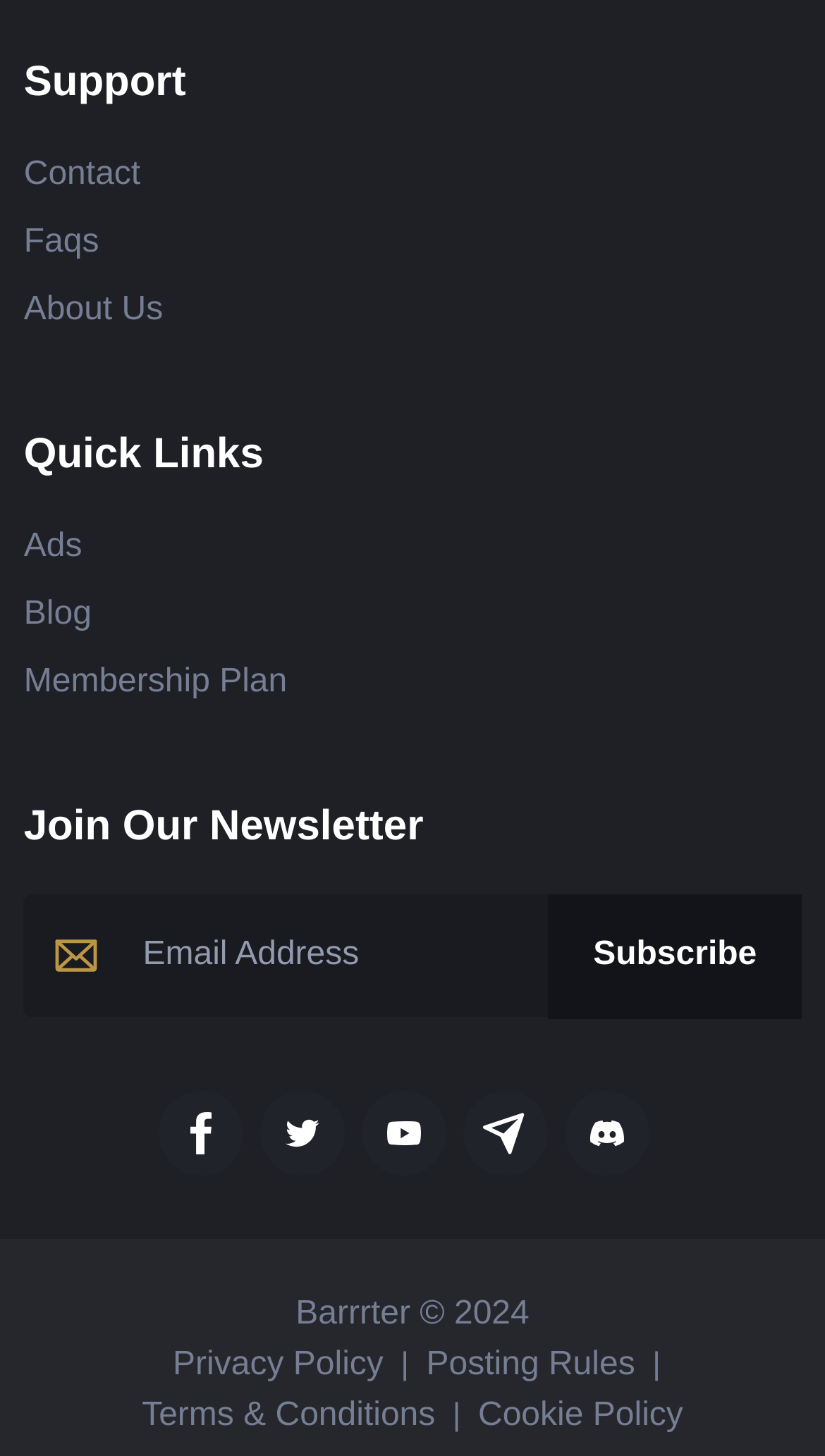Please identify the bounding box coordinates of the element that needs to be clicked to perform the following instruction: "Read 'Matthew'".

None